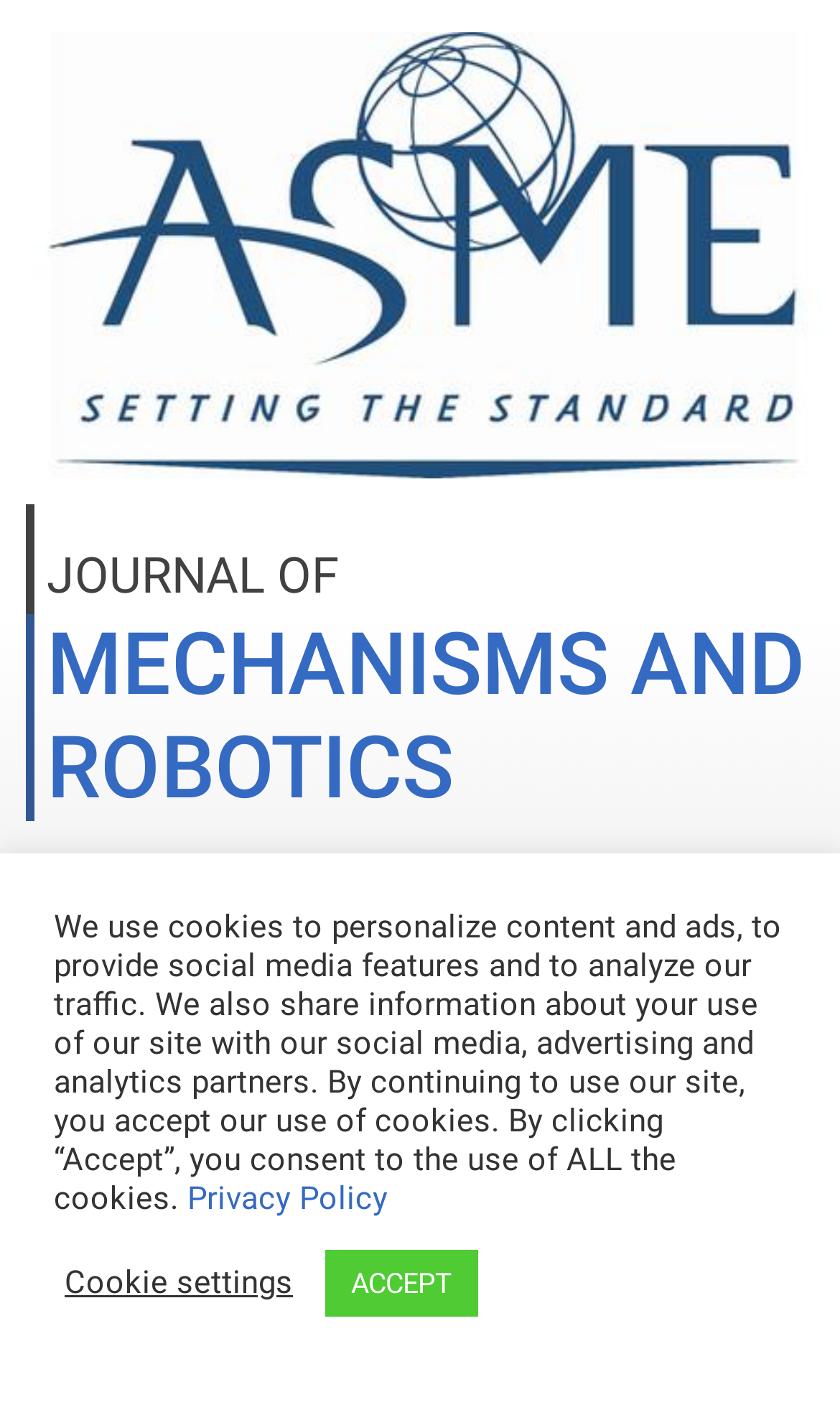Determine the bounding box coordinates of the UI element that matches the following description: "Privacy Policy". The coordinates should be four float numbers between 0 and 1 in the format [left, top, right, bottom].

[0.223, 0.828, 0.462, 0.855]